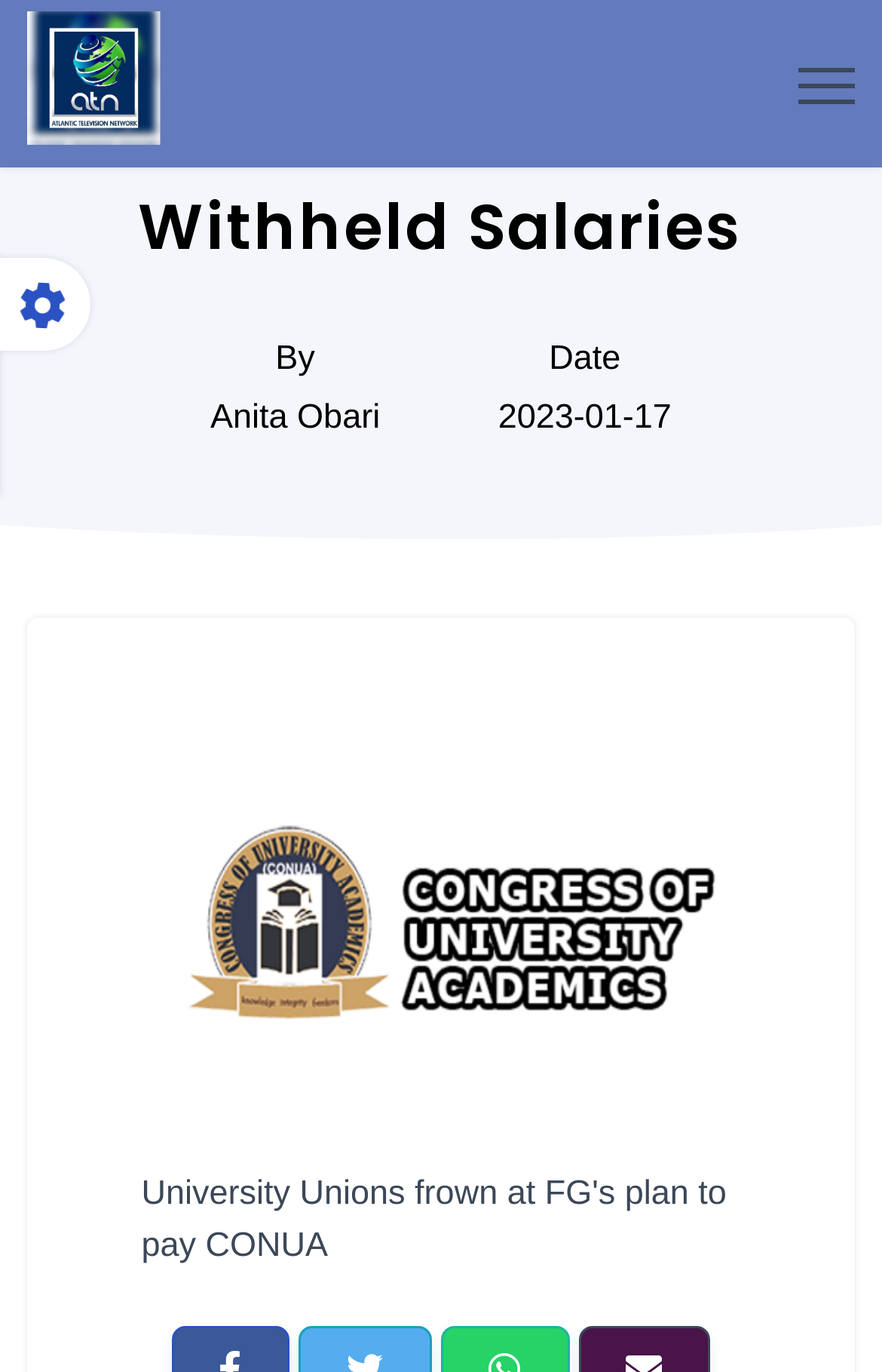Construct a comprehensive description capturing every detail on the webpage.

The webpage is about the Atlantic Television Network (ATN). At the top left, there is a link with no text. On the top right, there is another link with no text. Below the top links, there is a heading that reads "Withheld Salaries". 

Below the heading, there is a section with a byline, which includes the text "By" followed by a link to "Anita Obari". To the right of the byline, there is a label that says "Date" and a static text that displays the date "2023-01-17". 

On the top left, slightly below the first link, there is an icon represented by a Unicode character.